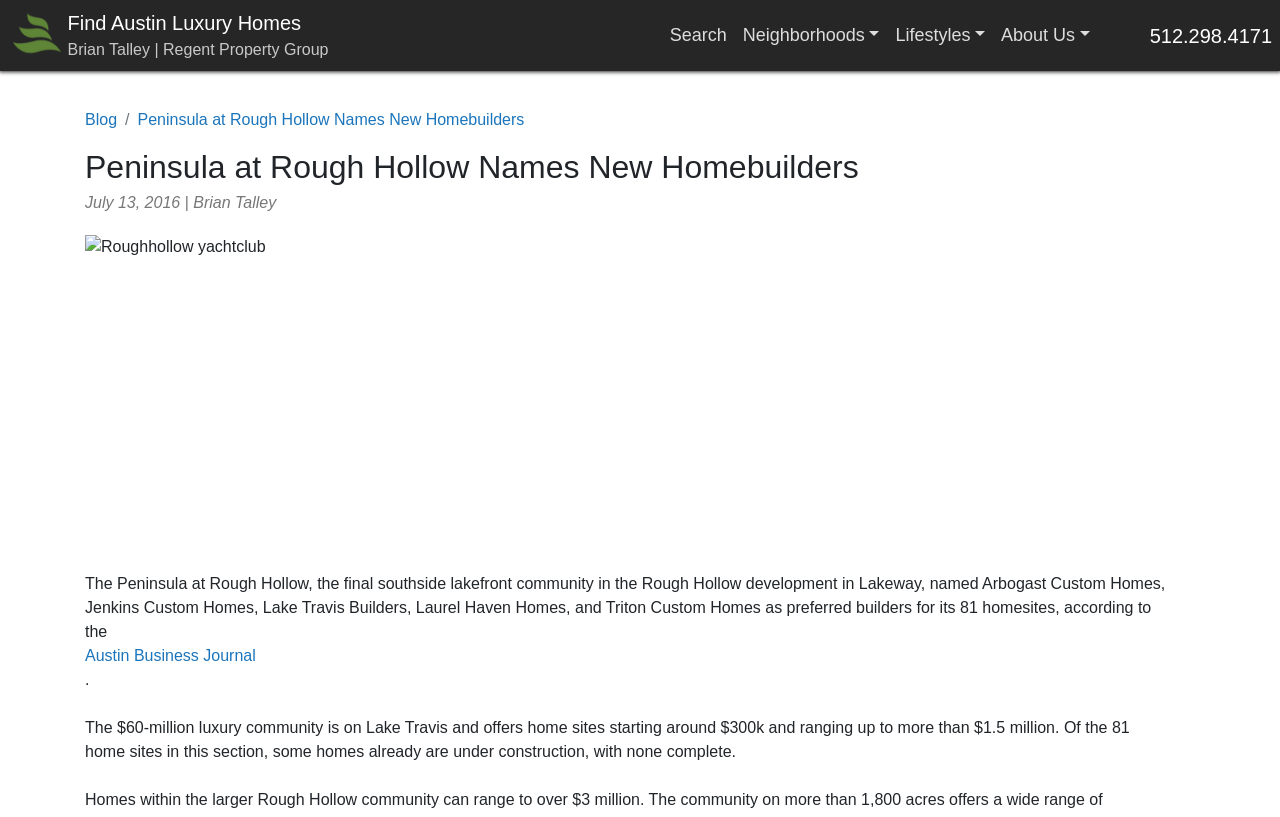What is the date of the blog post?
Could you please answer the question thoroughly and with as much detail as possible?

I found the answer by reading the static text element that shows the date of the blog post, which is 'July 13, 2016'.